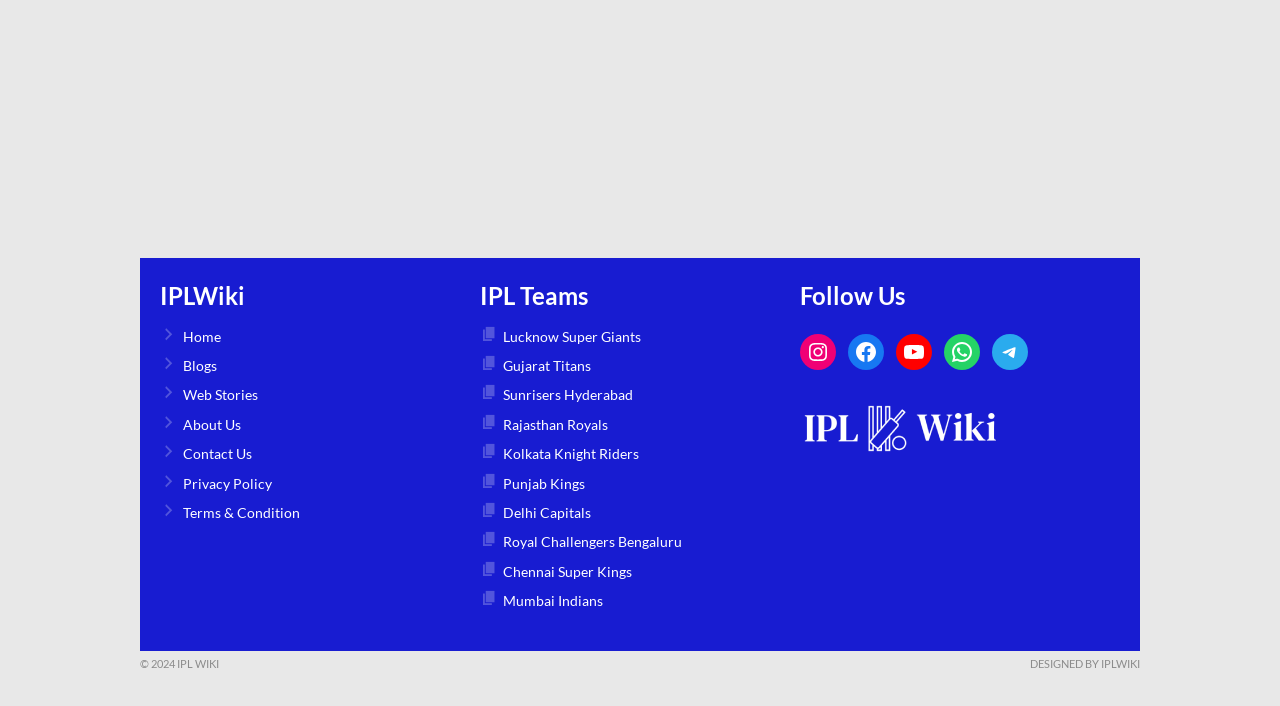Respond with a single word or phrase to the following question:
What is the copyright year of the website?

2024